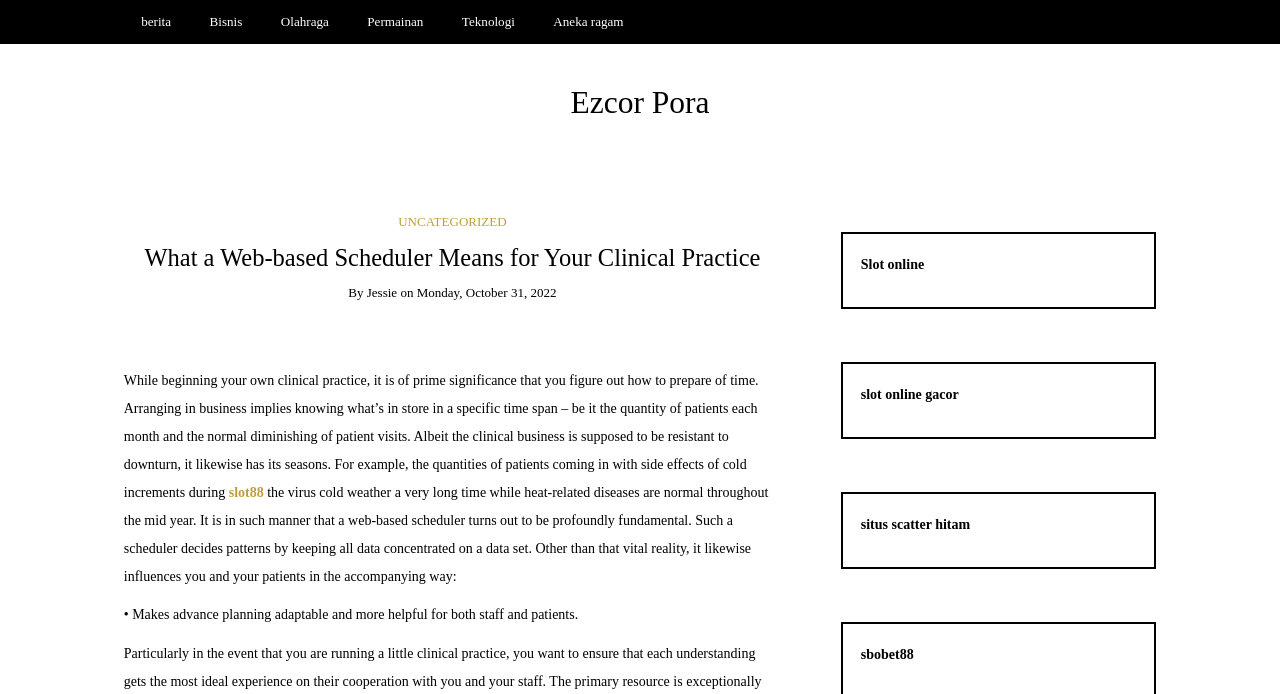What is the author's name of this article?
Please give a detailed and elaborate answer to the question based on the image.

The author's name is mentioned in the article as 'Jessie', which is linked and appears below the main heading.